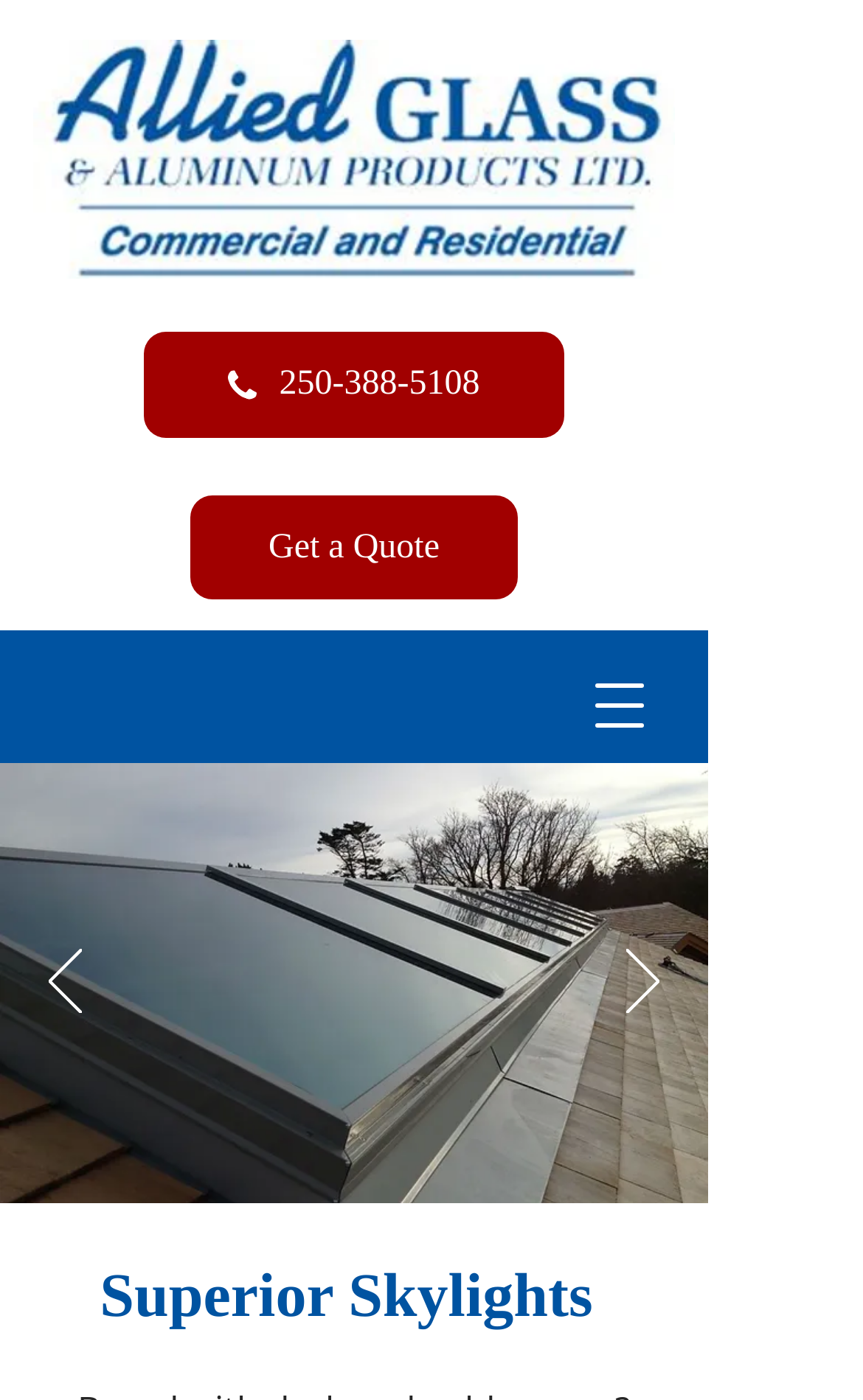How many slides are there in the slideshow?
From the details in the image, answer the question comprehensively.

I found the number of slides by looking at the navigation element with the text 'Slides' which contains 4 link elements, each representing a slide.